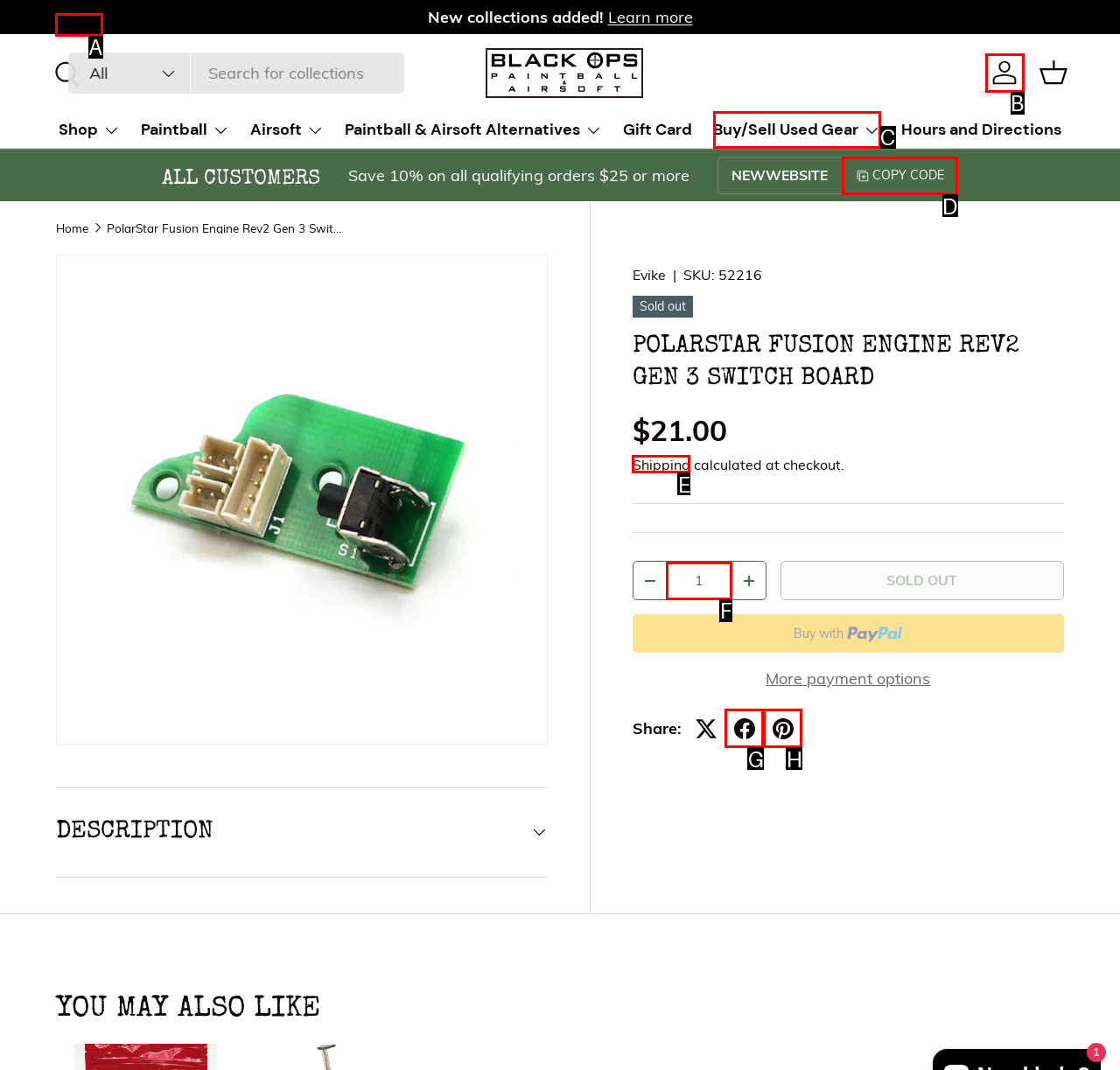For the given instruction: Copy the discount code, determine which boxed UI element should be clicked. Answer with the letter of the corresponding option directly.

D